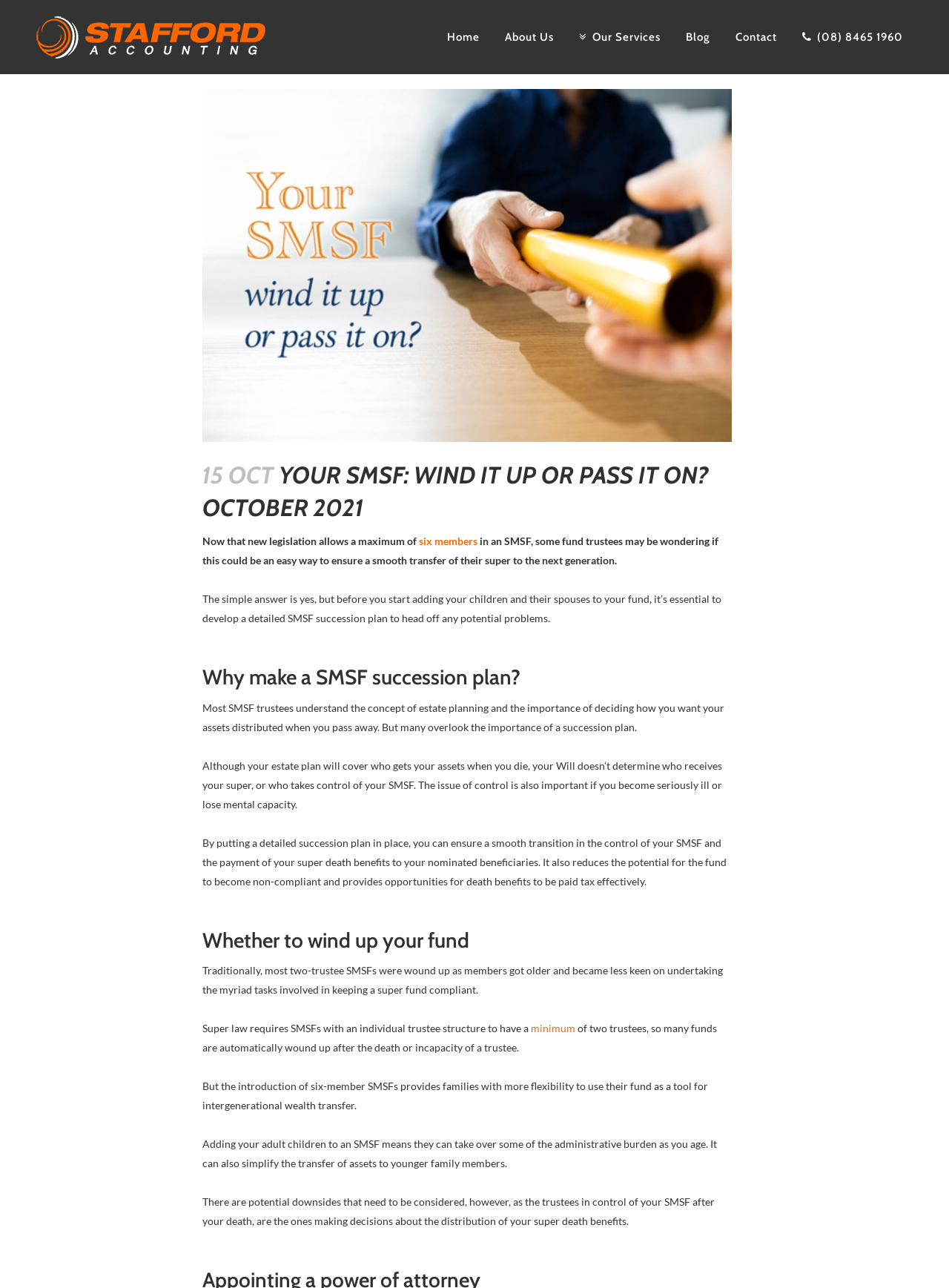Determine the bounding box for the UI element that matches this description: "About Us".

[0.519, 0.0, 0.597, 0.058]